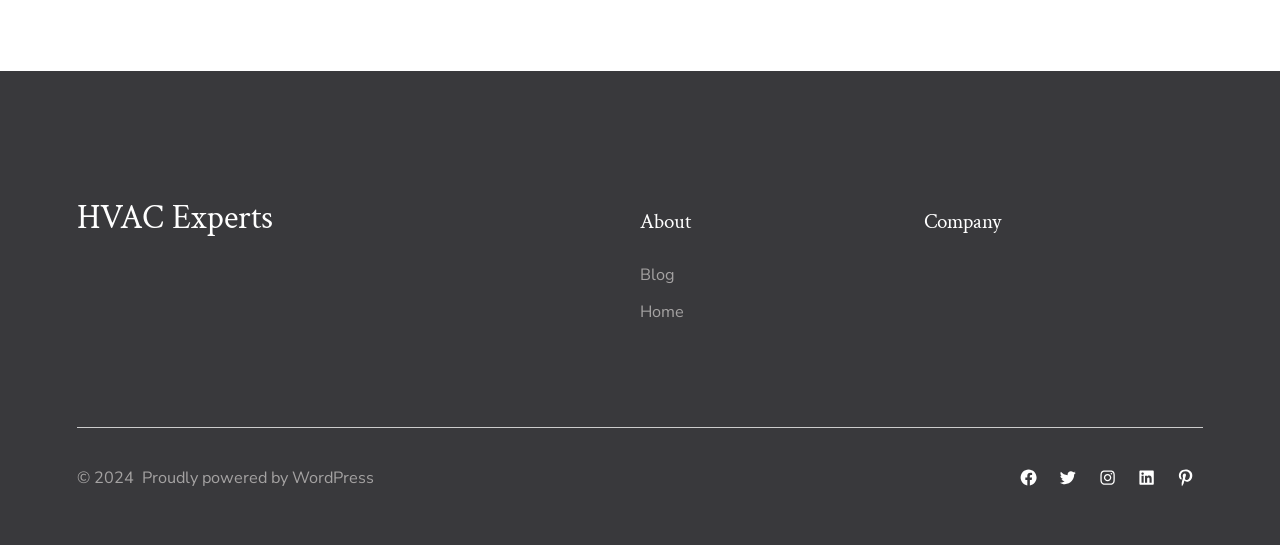Please look at the image and answer the question with a detailed explanation: What is the copyright year?

The copyright year can be found at the bottom of the webpage, where it is written as '© 2024'.